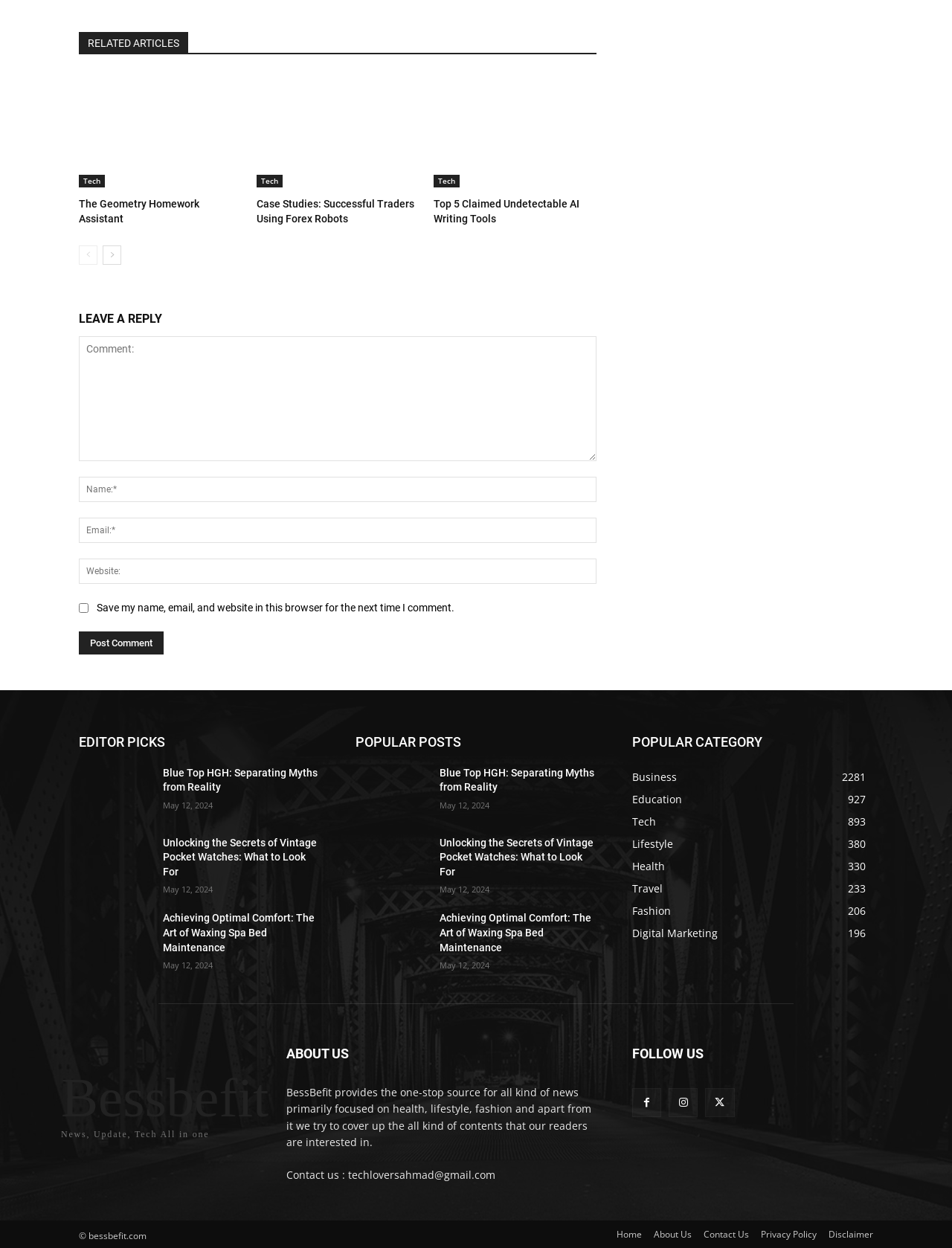How many social media platforms are listed under 'FOLLOW US'?
Based on the image, answer the question in a detailed manner.

I counted the number of links under the 'FOLLOW US' section, which are three social media platform icons. There are 3 social media platforms in total.